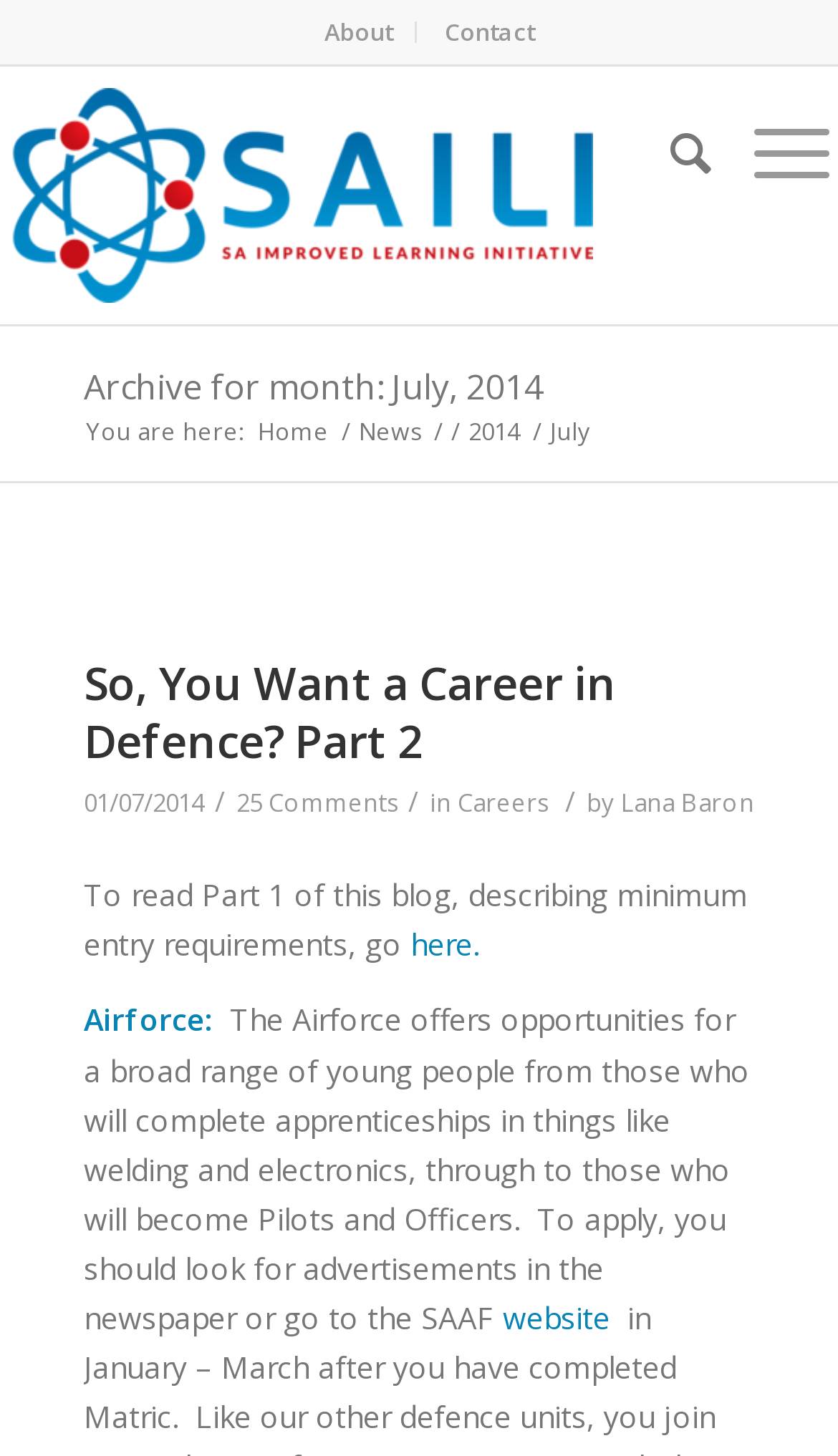Show the bounding box coordinates for the element that needs to be clicked to execute the following instruction: "Visit the Home page". Provide the coordinates in the form of four float numbers between 0 and 1, i.e., [left, top, right, bottom].

None